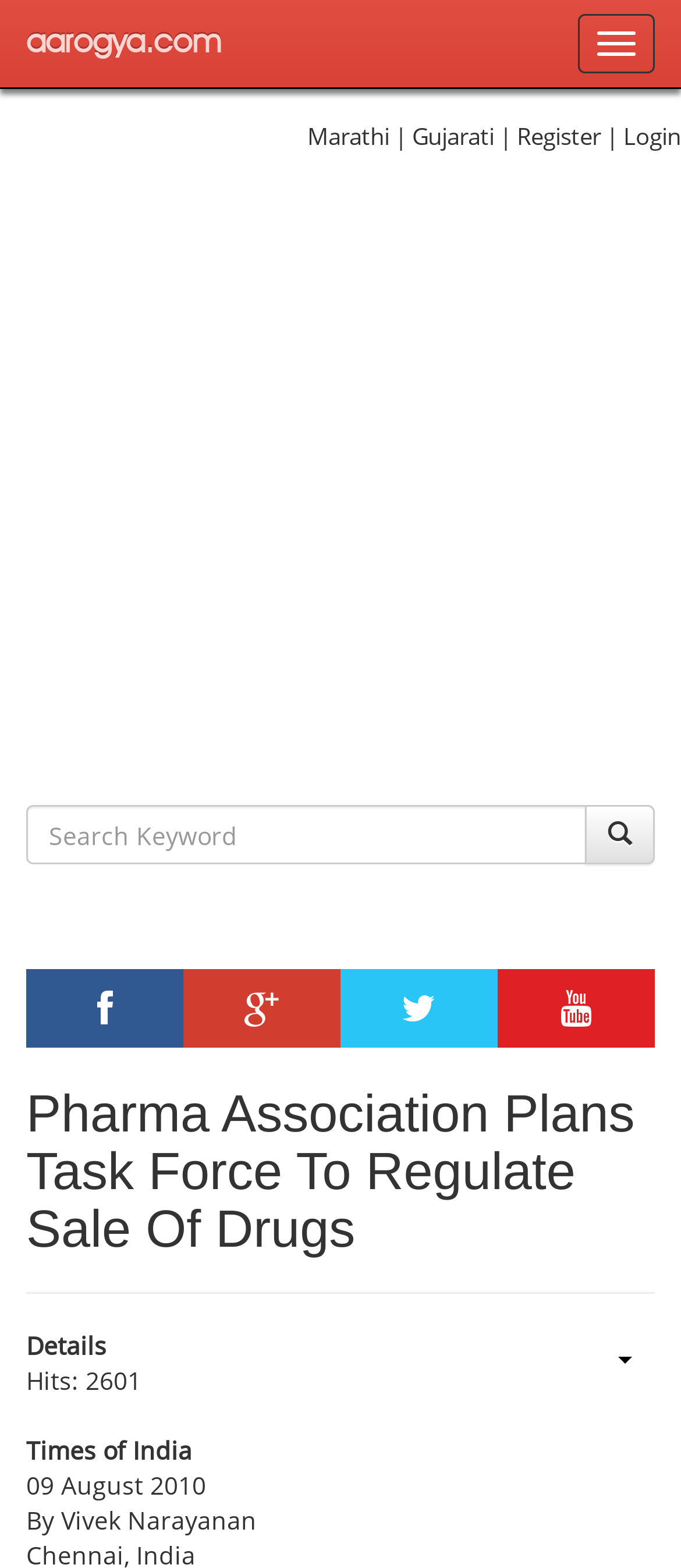Please analyze the image and provide a thorough answer to the question:
What is the source of the article?

The source of the article is mentioned at the bottom of the webpage, below the article content. The text 'Times of India' indicates the source of the article, which is a well-known Indian newspaper.